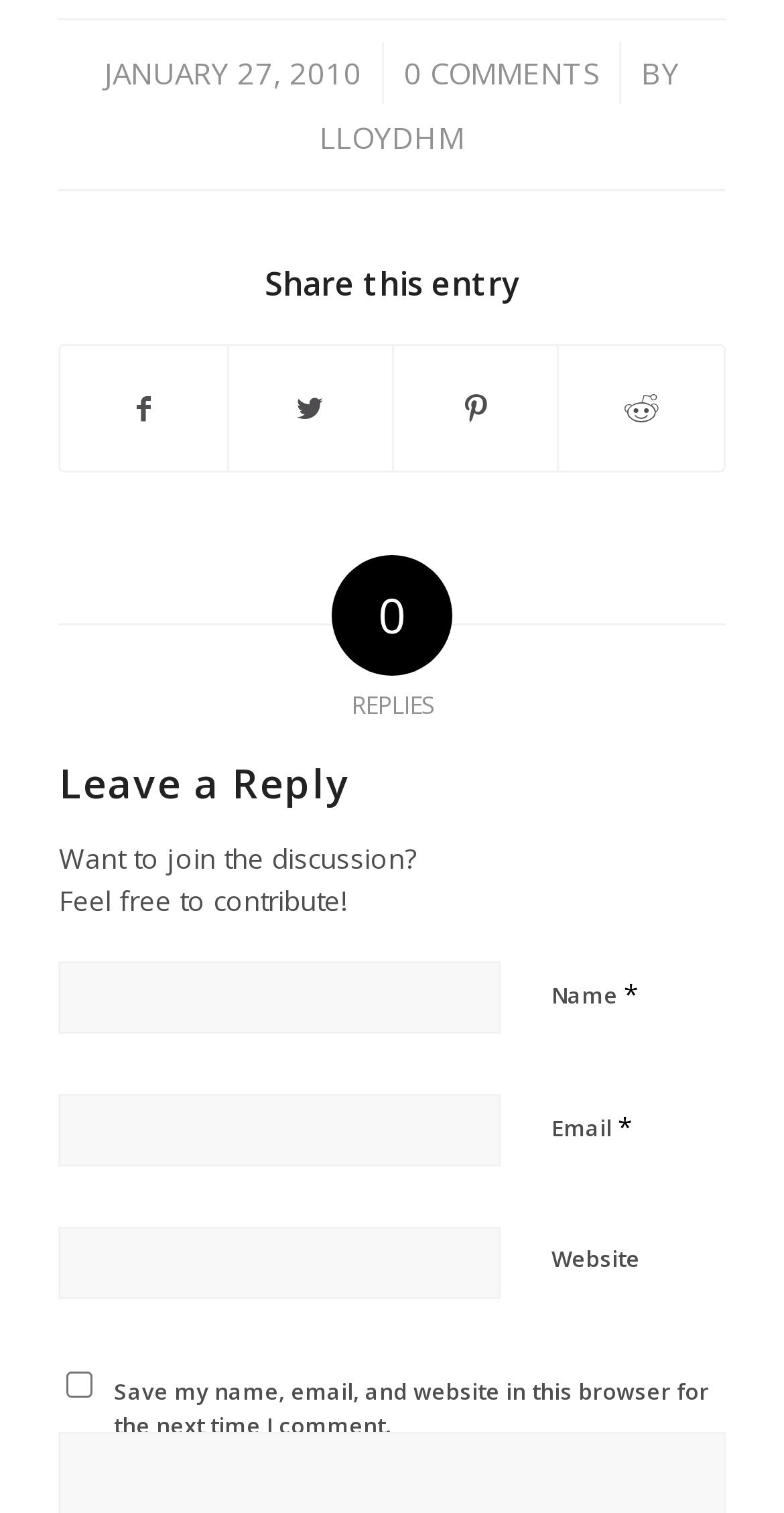Locate the bounding box coordinates of the area where you should click to accomplish the instruction: "Enter your name in the required field".

[0.075, 0.635, 0.639, 0.683]